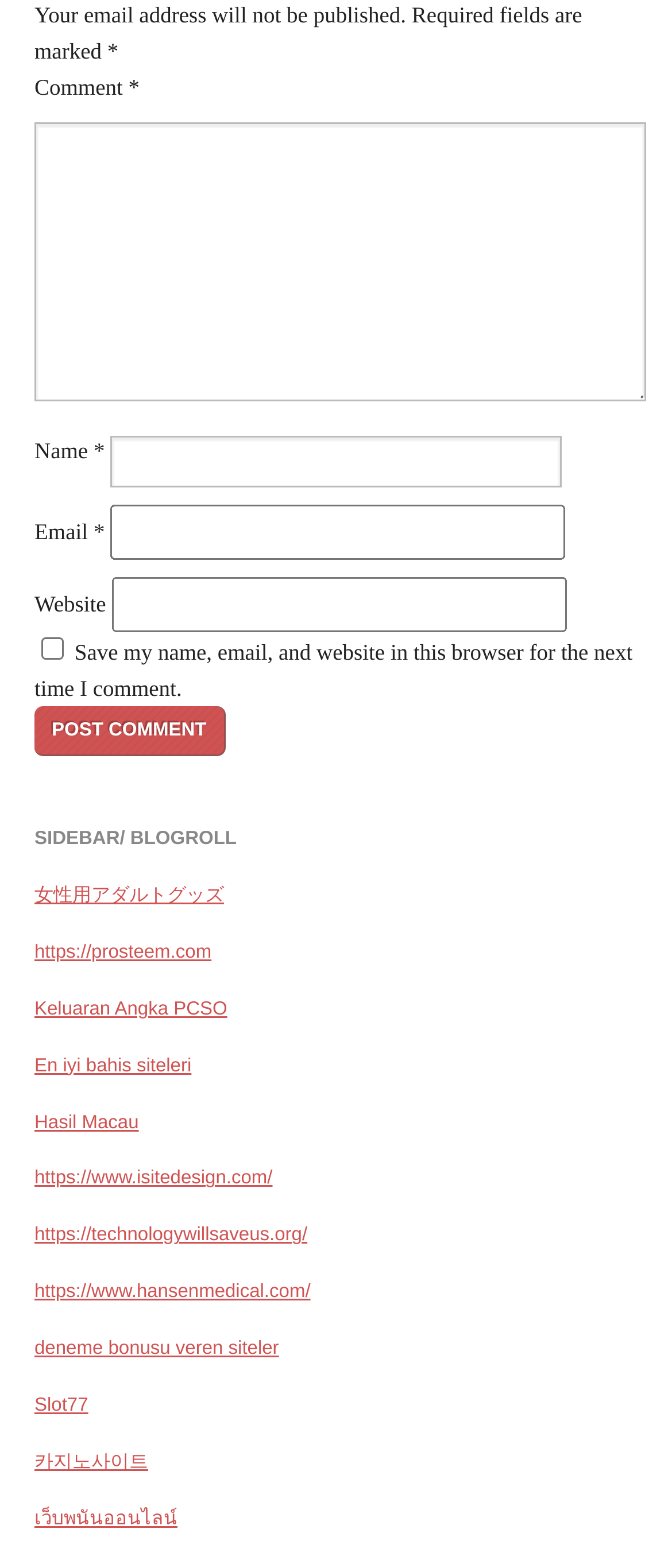Please give a one-word or short phrase response to the following question: 
What is the purpose of the text field labeled 'Comment'?

Leave a comment